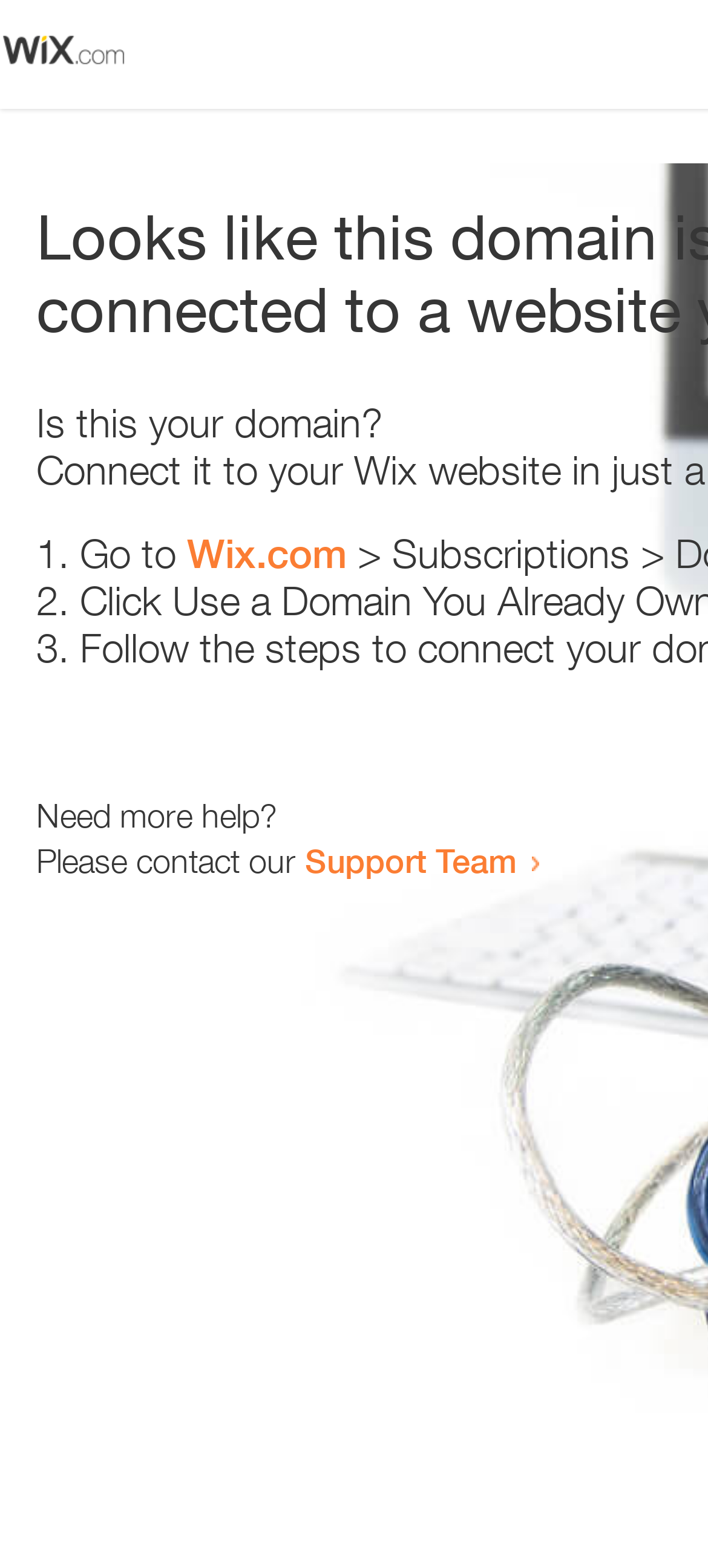Respond to the following question using a concise word or phrase: 
What is the domain being referred to?

Wix.com